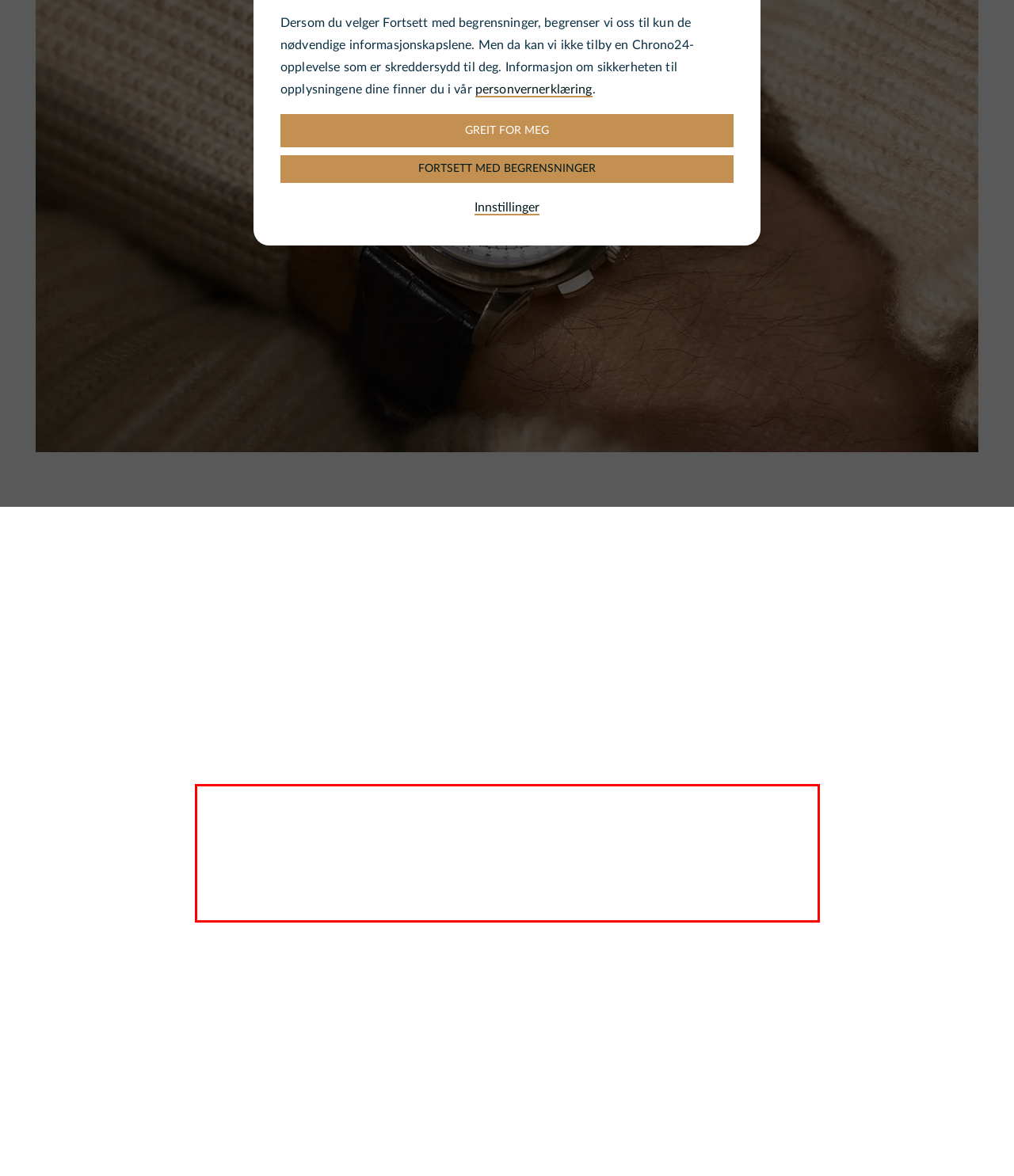Please perform OCR on the text content within the red bounding box that is highlighted in the provided webpage screenshot.

Even if your grail watch can’t turn water into wine, it is undoubtedly a rarity and may even seem sacred. It likely comes from a traditional and respected Swiss manufacturer, often from the so-called holy trinity of watchmaking, i.e., three brands considered the absolute epitome of elite horology: Patek Philippe, Vacheron Constantin, and Audemars Piguet. It is not uncommon for collectors to spend multiple years or even decades searching for their grail watch. Just think of King Arthur: His desperate search for the Holy Grail was the stuff of legends.